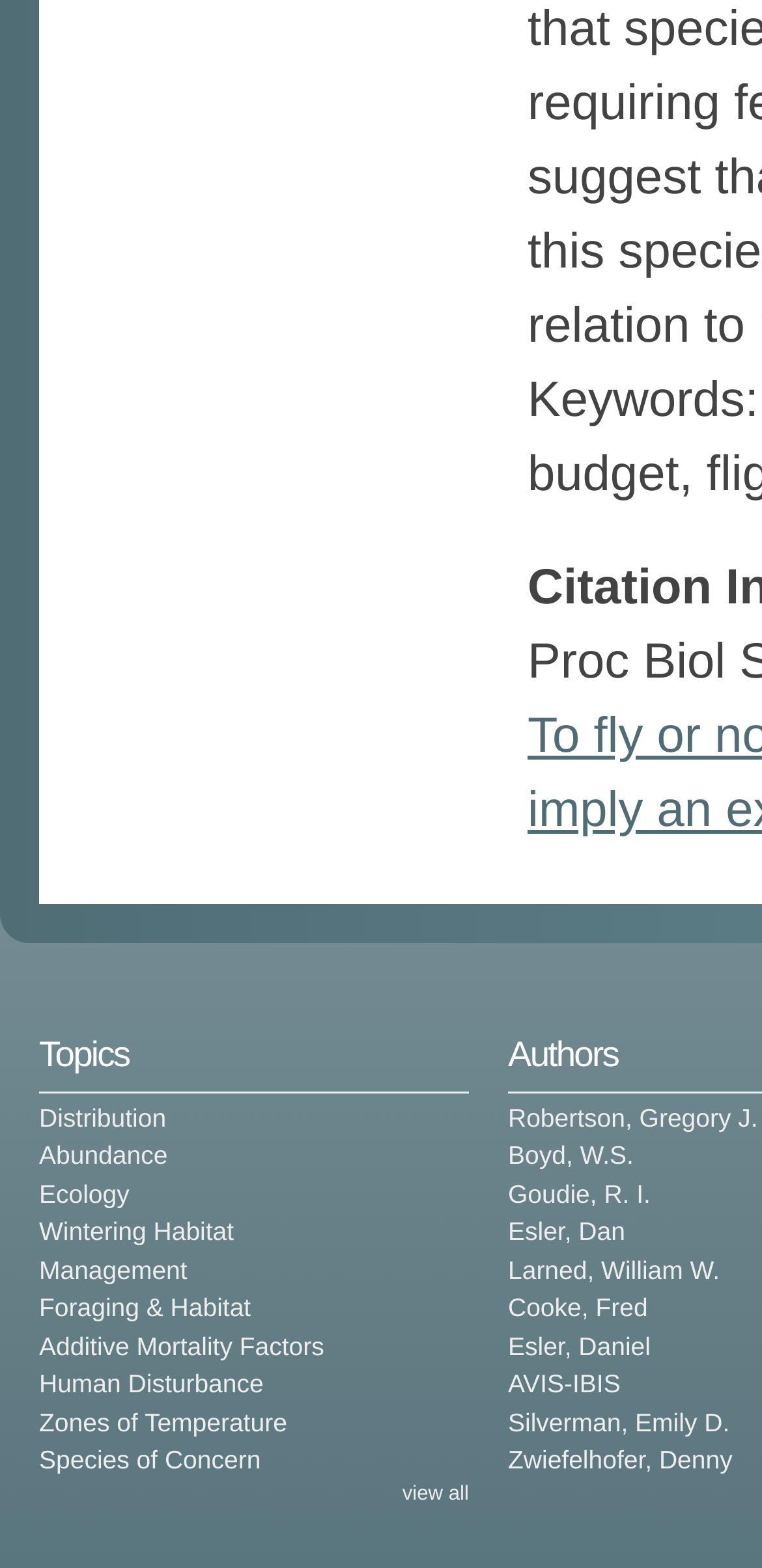Identify the bounding box coordinates of the HTML element based on this description: "Esler, Dan".

[0.667, 0.776, 0.82, 0.795]